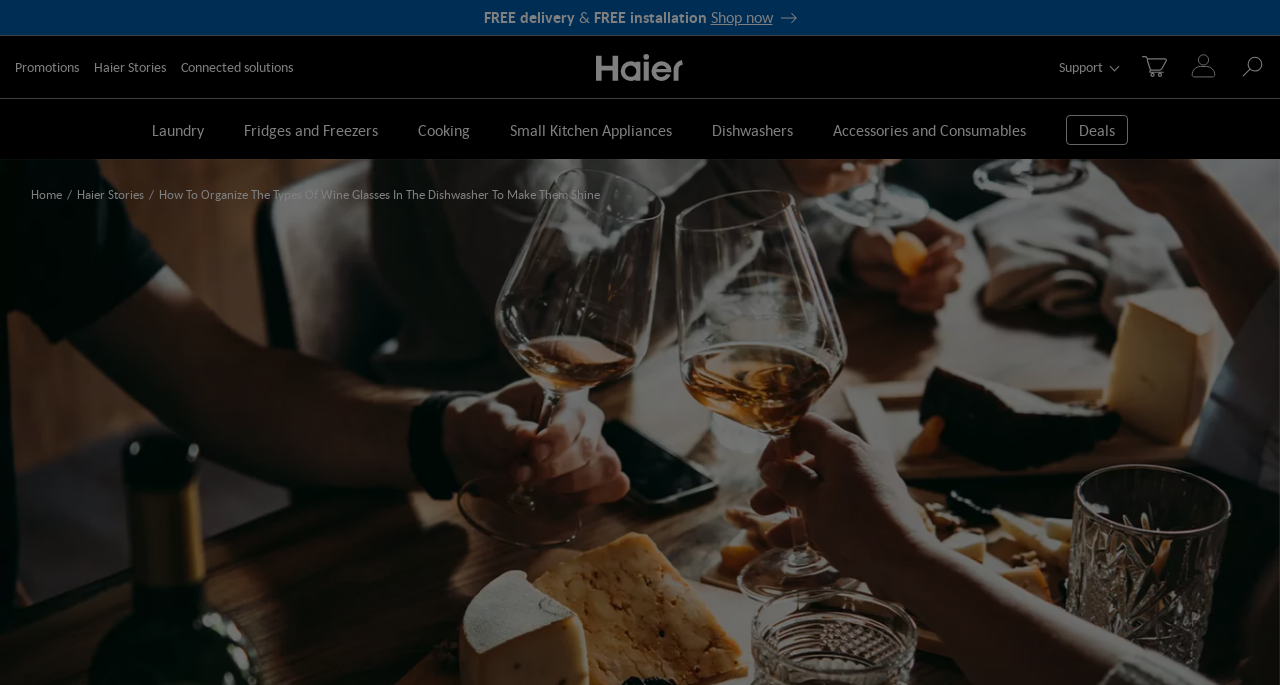Can you find the bounding box coordinates of the area I should click to execute the following instruction: "Skip to main content"?

None